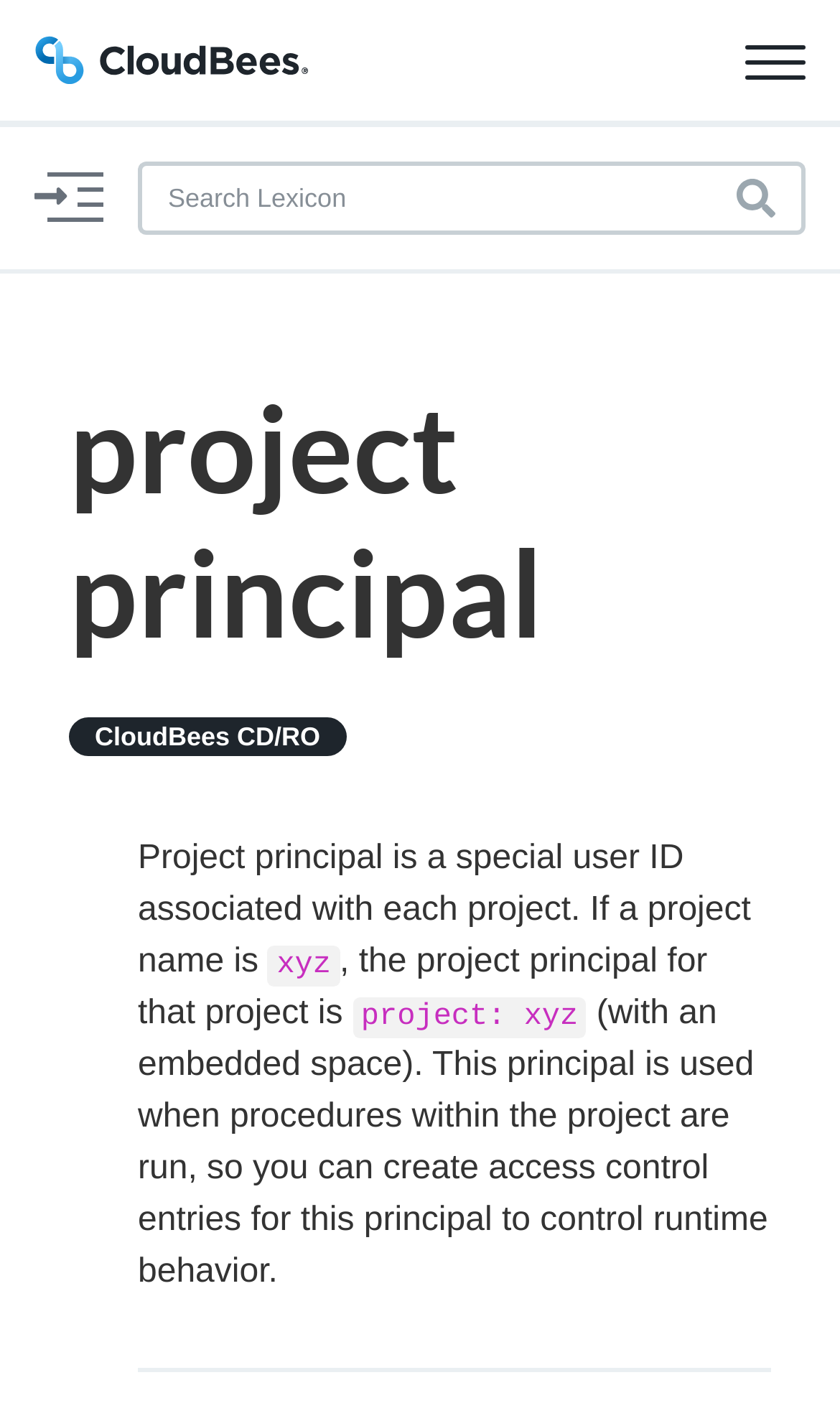Please specify the bounding box coordinates of the clickable section necessary to execute the following command: "Click the Sign in / Sign up link".

[0.243, 0.946, 0.798, 1.0]